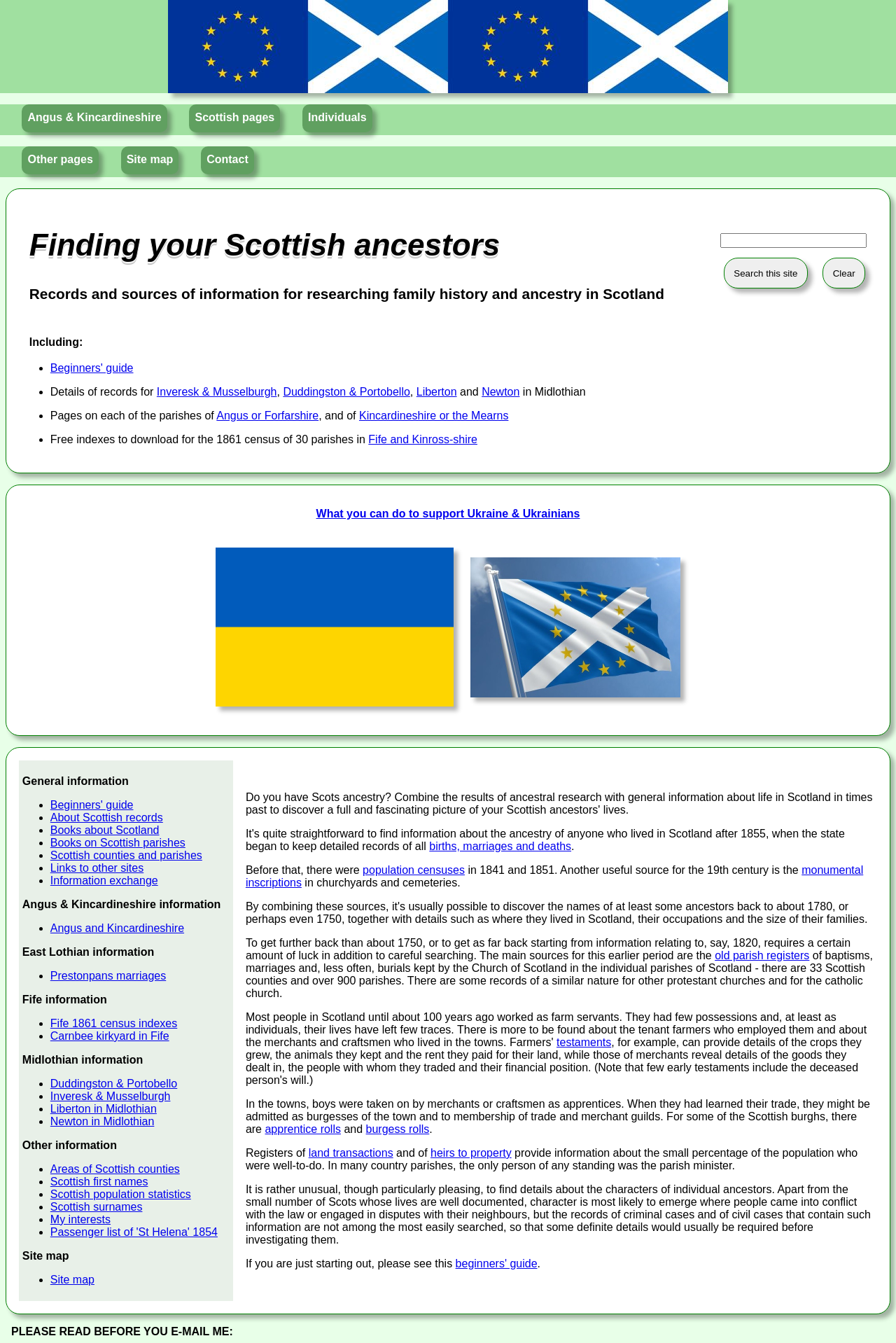Identify the bounding box coordinates of the element that should be clicked to fulfill this task: "Search for articles". The coordinates should be provided as four float numbers between 0 and 1, i.e., [left, top, right, bottom].

None